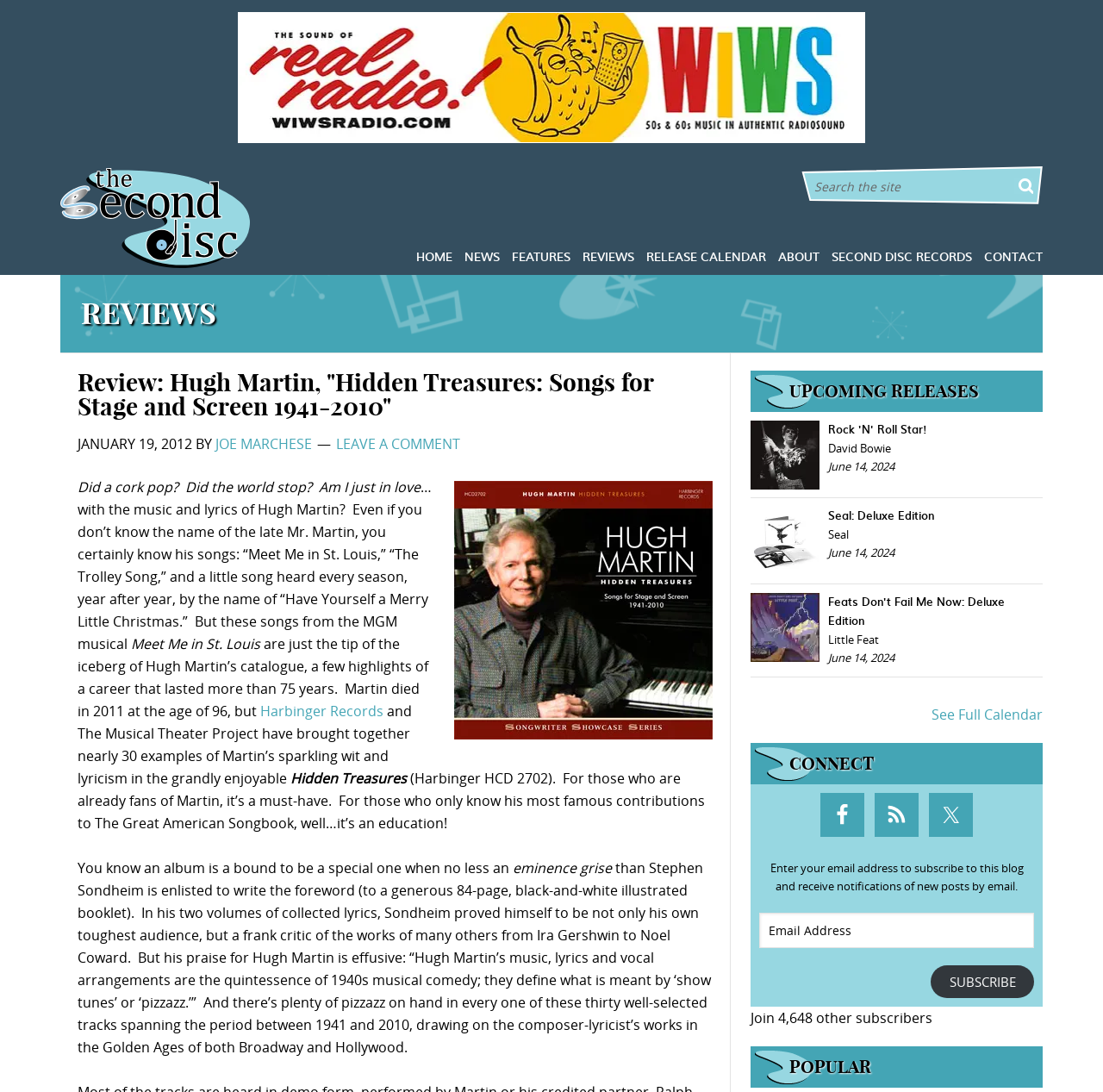Identify the bounding box coordinates of the region I need to click to complete this instruction: "Go to HOME page".

[0.37, 0.219, 0.41, 0.251]